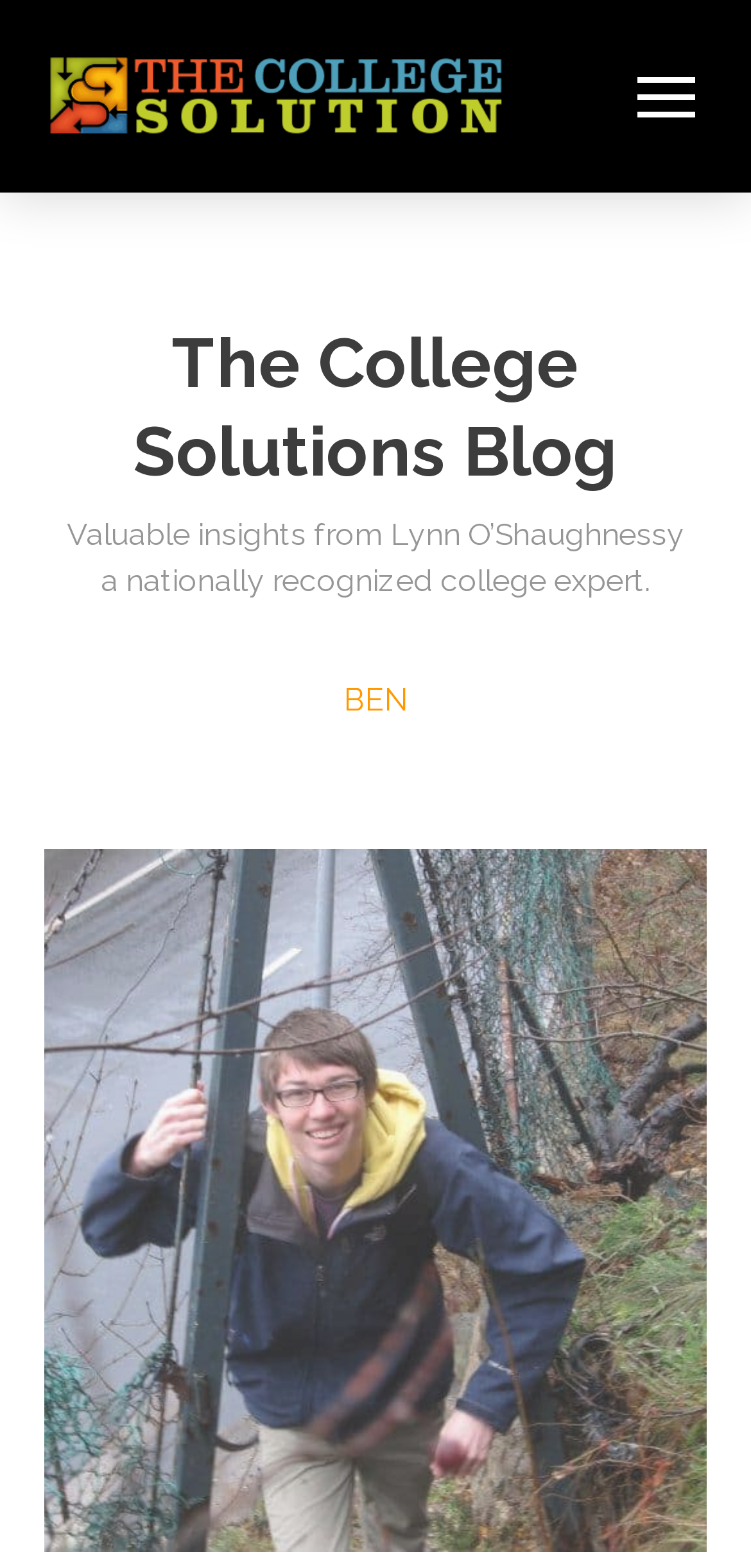What is the title of the blog?
Examine the screenshot and reply with a single word or phrase.

The College Solutions Blog